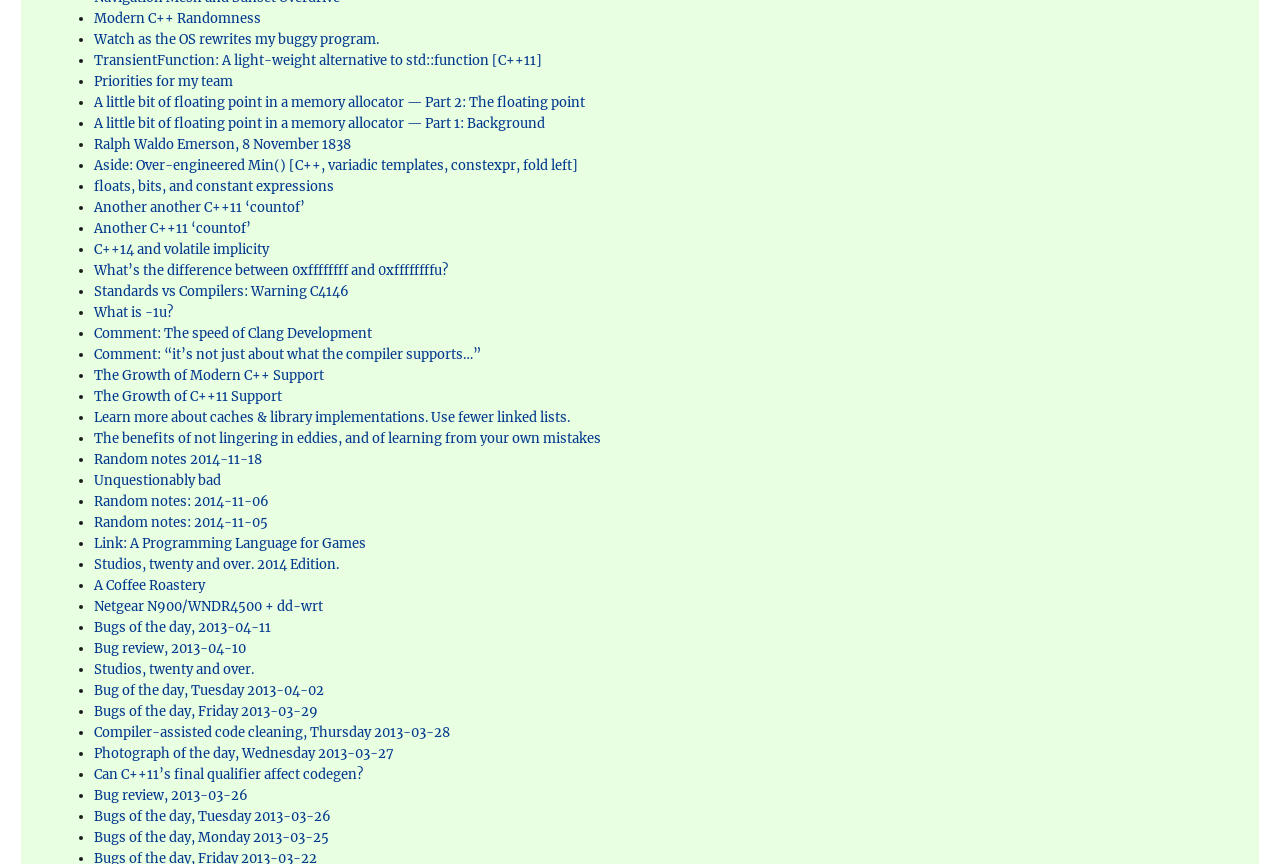Locate the bounding box coordinates of the area to click to fulfill this instruction: "Check out 'Studios, twenty and over. 2014 Edition.'". The bounding box should be presented as four float numbers between 0 and 1, in the order [left, top, right, bottom].

[0.073, 0.644, 0.264, 0.663]